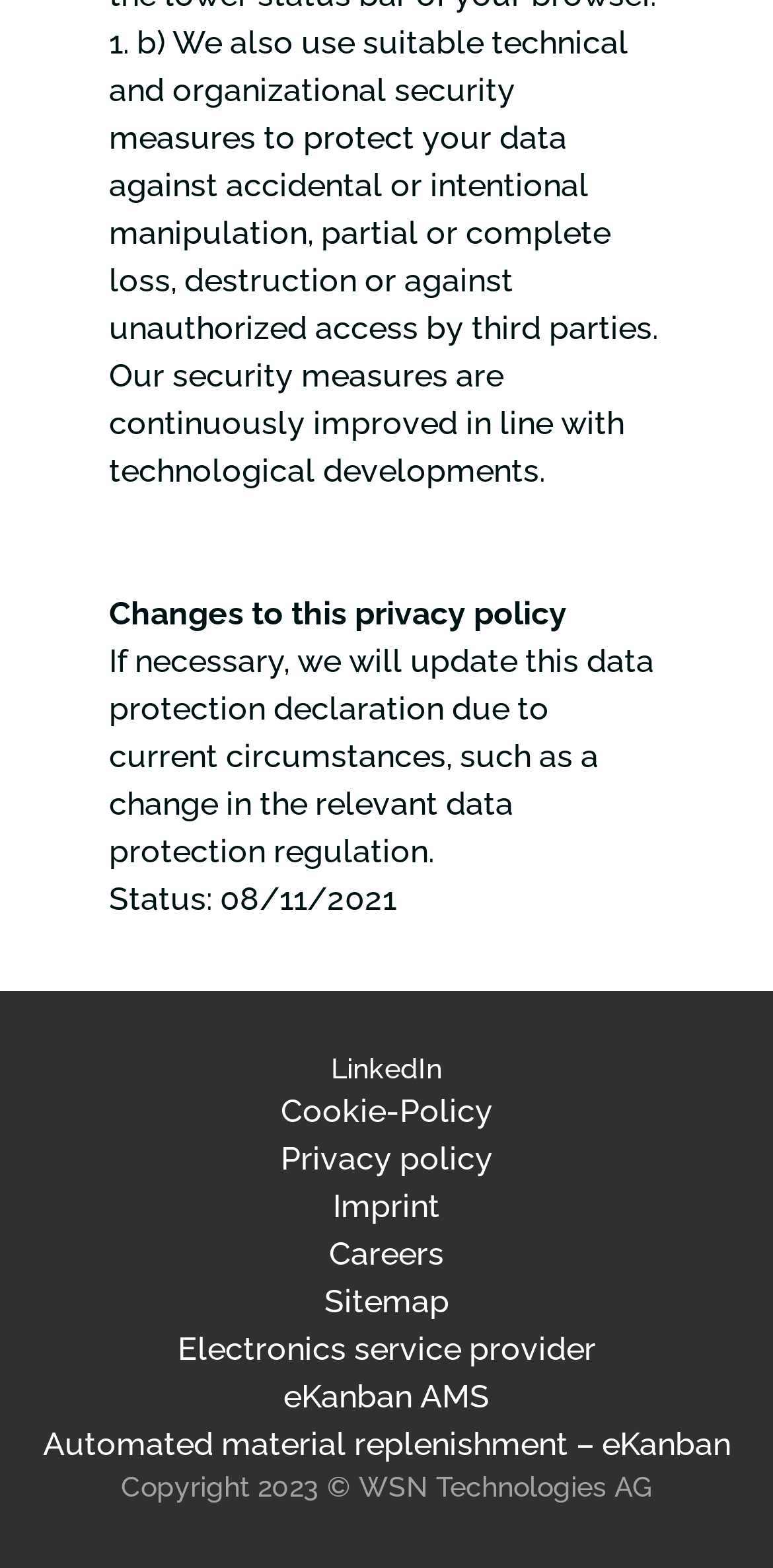What is the purpose of the security measures?
Answer the question using a single word or phrase, according to the image.

Protect data